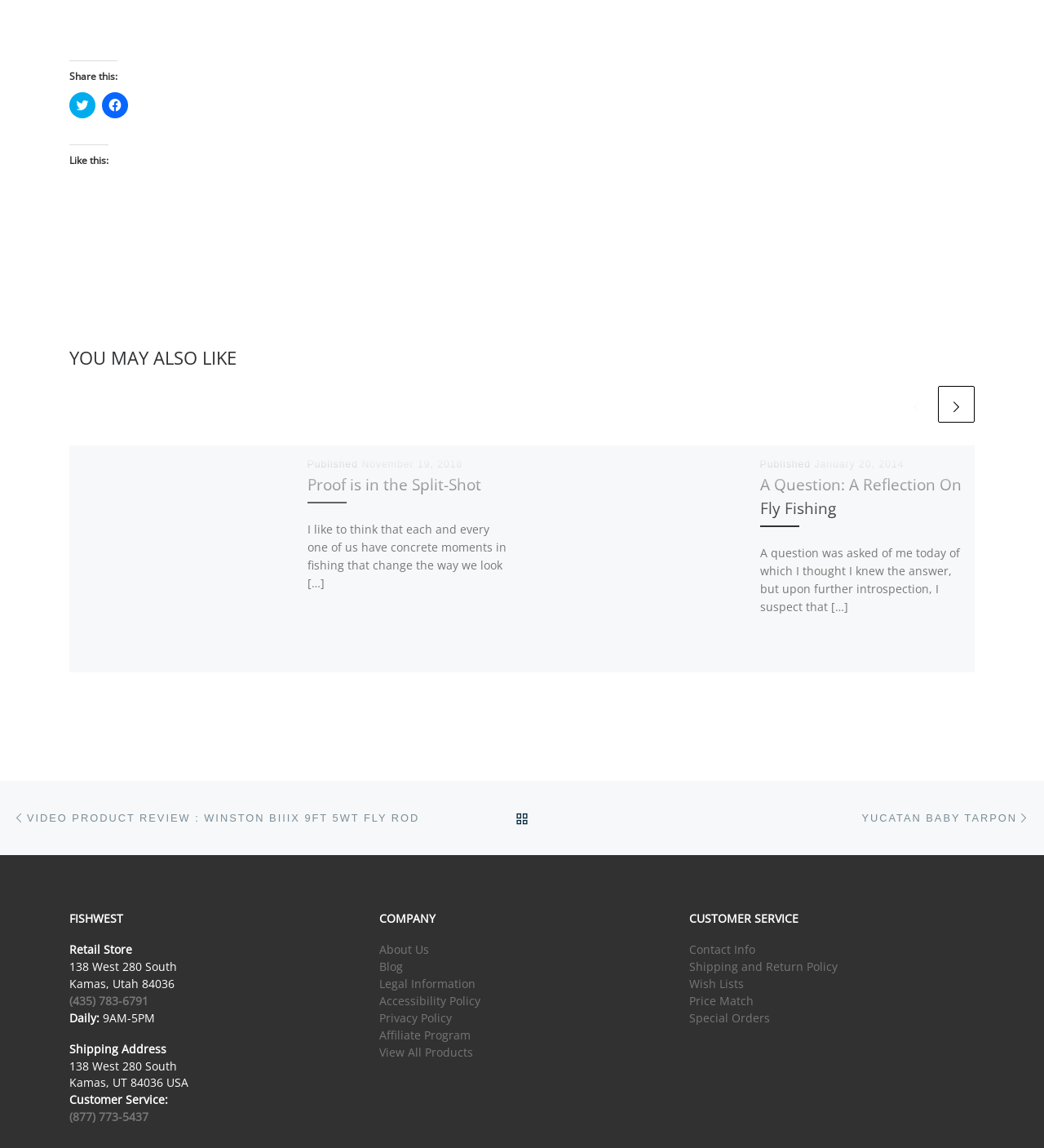Pinpoint the bounding box coordinates of the clickable element to carry out the following instruction: "Go to the previous post."

[0.012, 0.693, 0.402, 0.731]